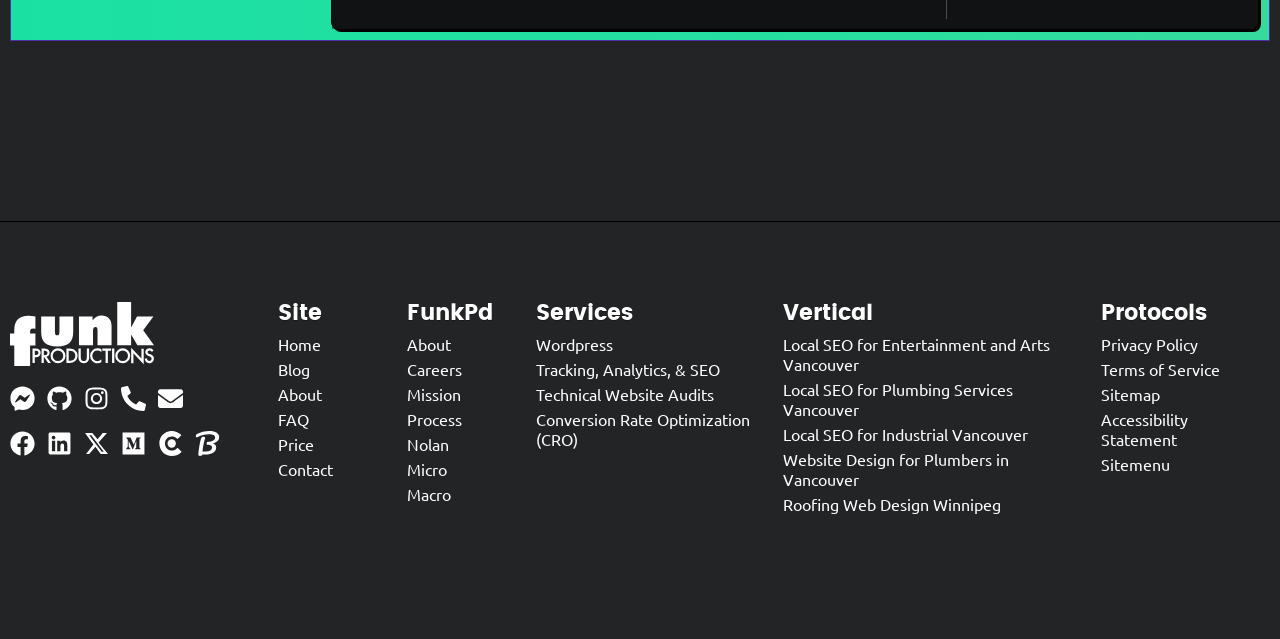Can you pinpoint the bounding box coordinates for the clickable element required for this instruction: "Go to Home page"? The coordinates should be four float numbers between 0 and 1, i.e., [left, top, right, bottom].

None